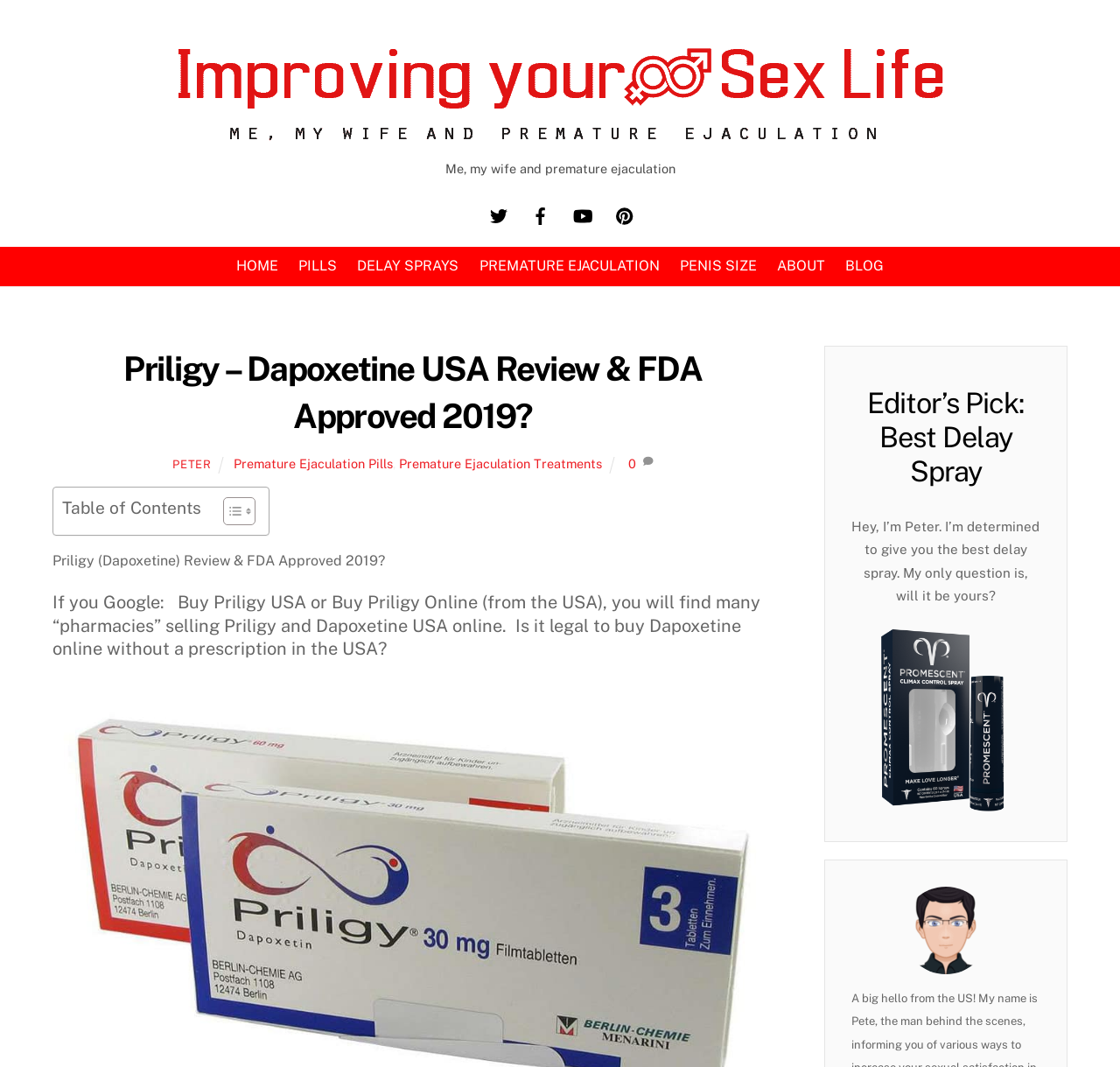Can you find the bounding box coordinates of the area I should click to execute the following instruction: "Go to previous post"?

None